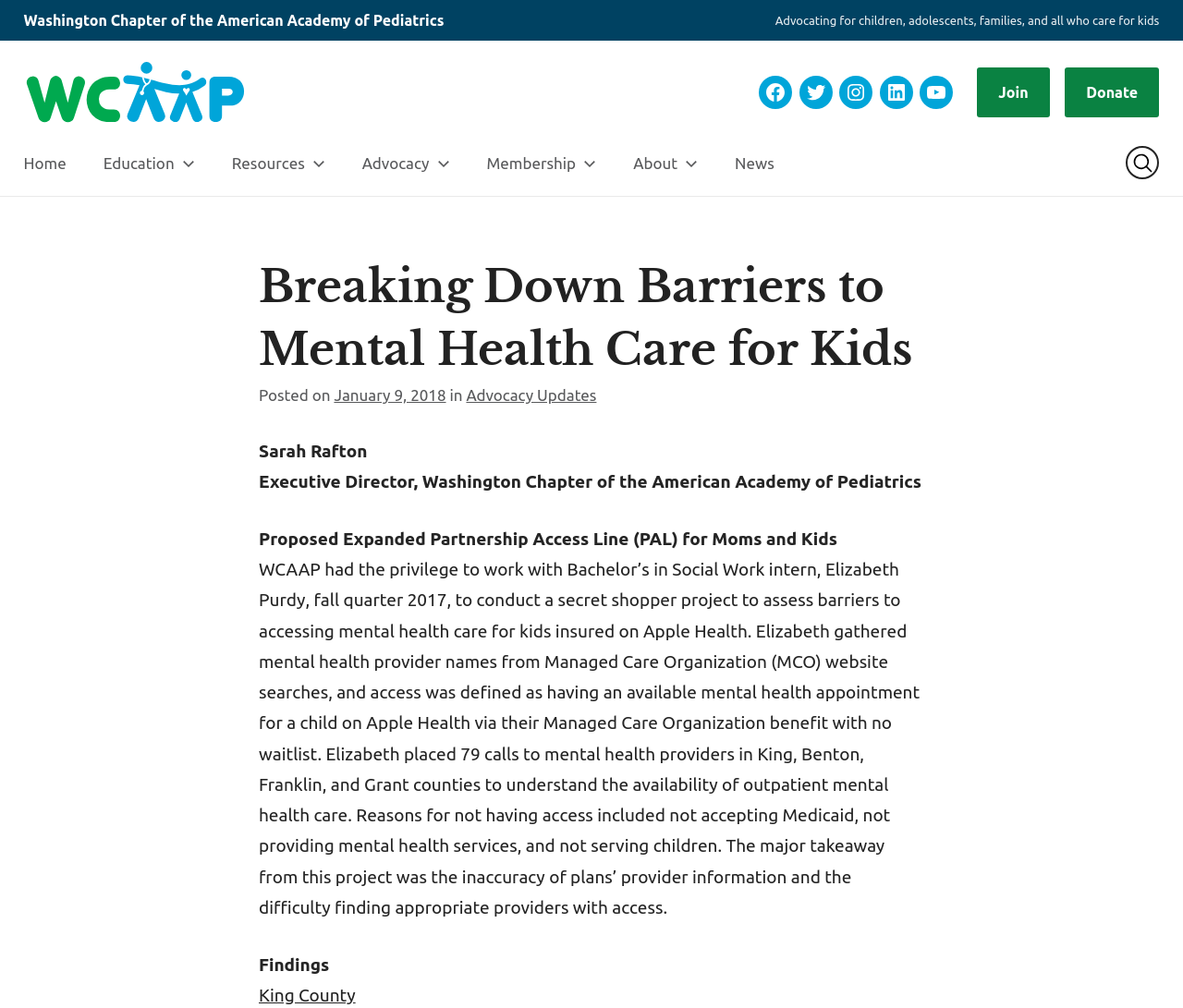Please provide a one-word or short phrase answer to the question:
Who is the Executive Director of WCAAP?

Sarah Rafton